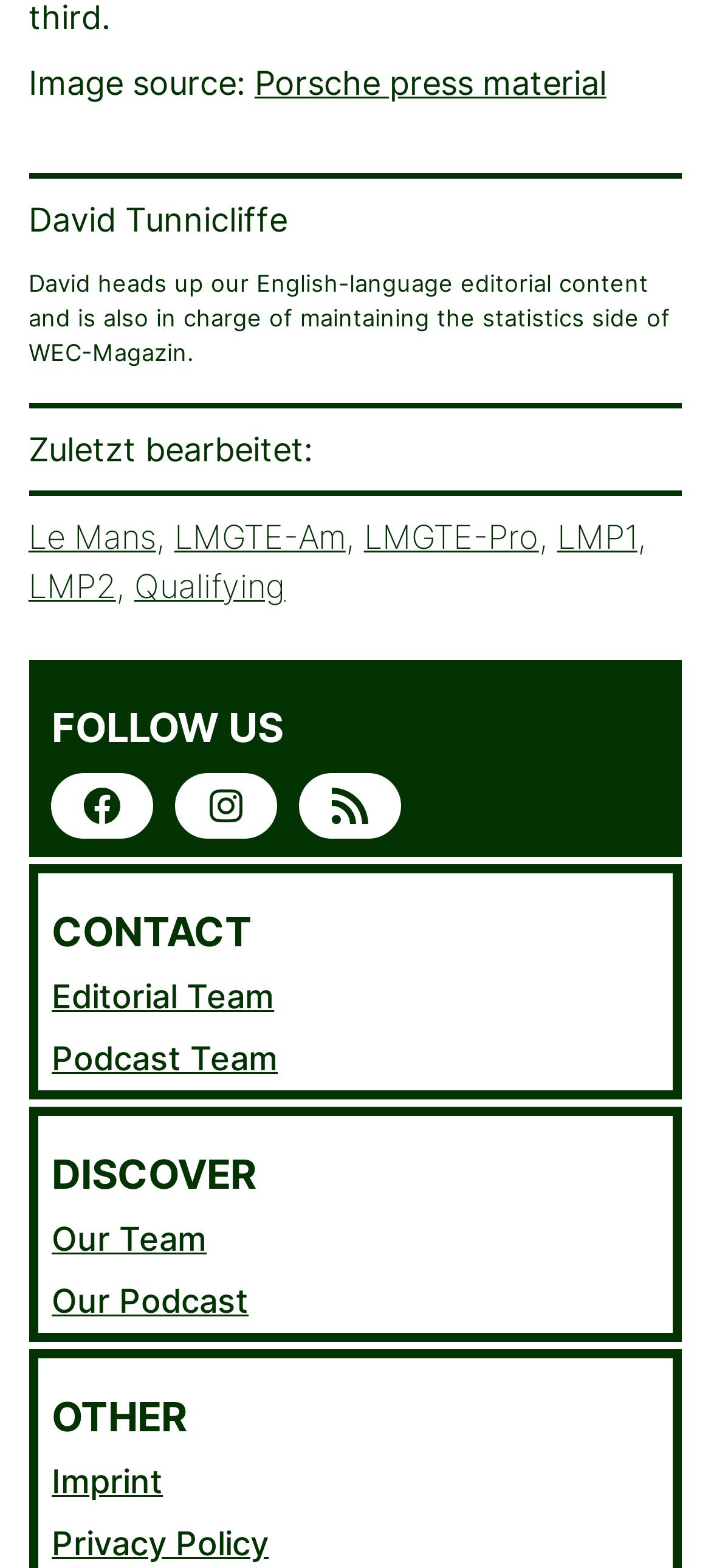Give a one-word or short phrase answer to this question: 
What are the racing categories mentioned on the webpage?

Le Mans, LMGTE-Am, LMGTE-Pro, LMP1, LMP2, Qualifying